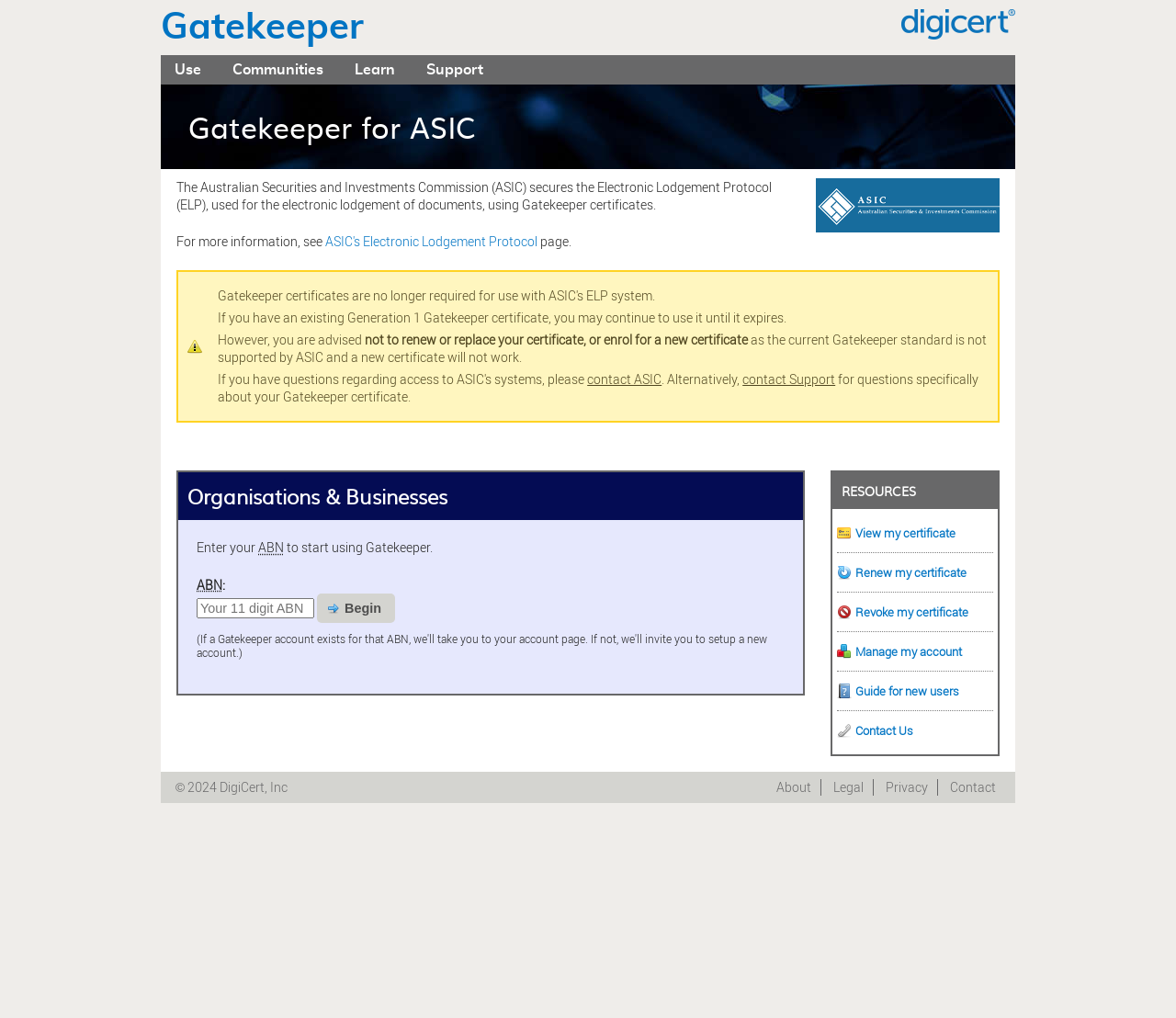Determine the bounding box coordinates of the clickable region to carry out the instruction: "View my certificate".

[0.712, 0.514, 0.812, 0.534]